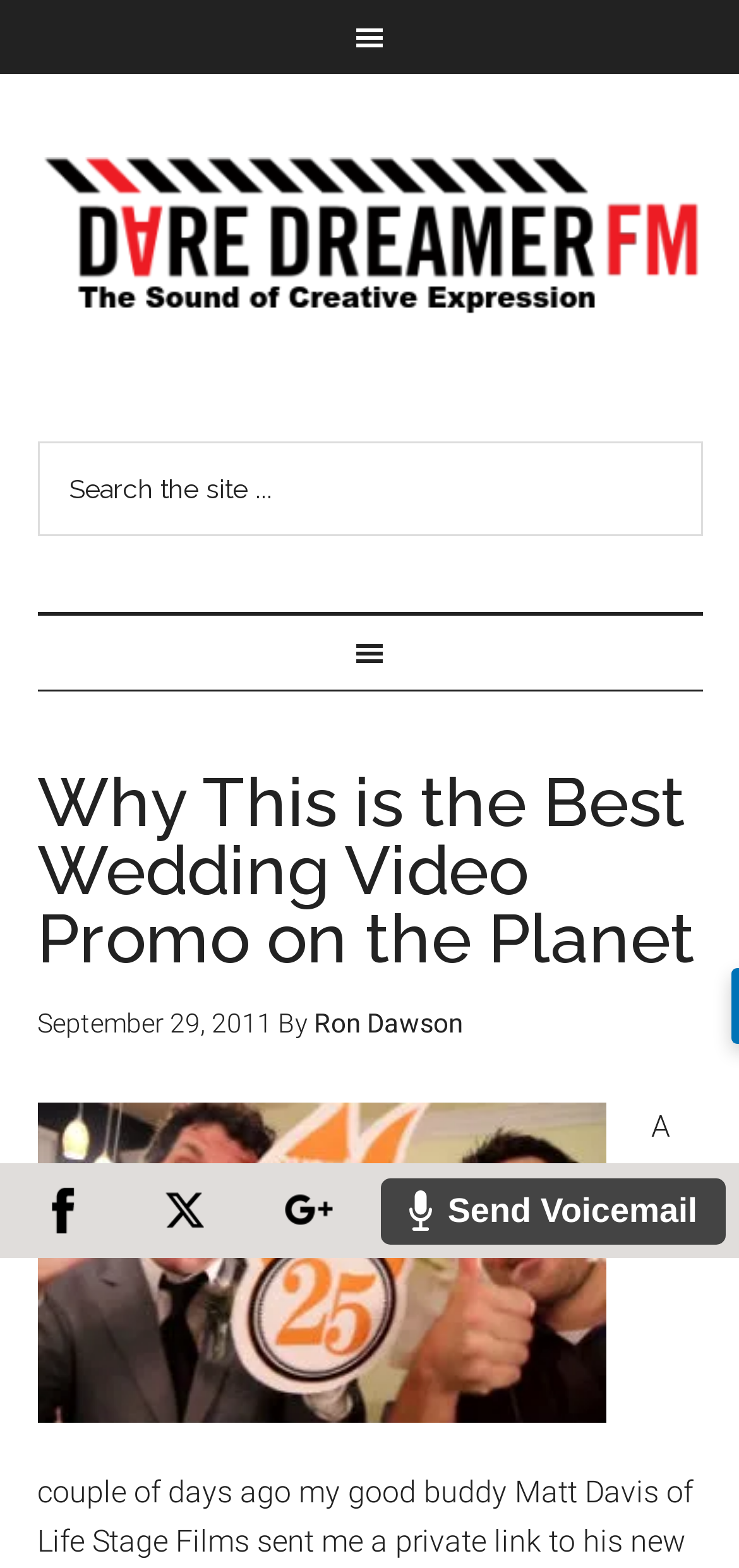Please provide the bounding box coordinates for the element that needs to be clicked to perform the instruction: "Select Australia". The coordinates must consist of four float numbers between 0 and 1, formatted as [left, top, right, bottom].

None